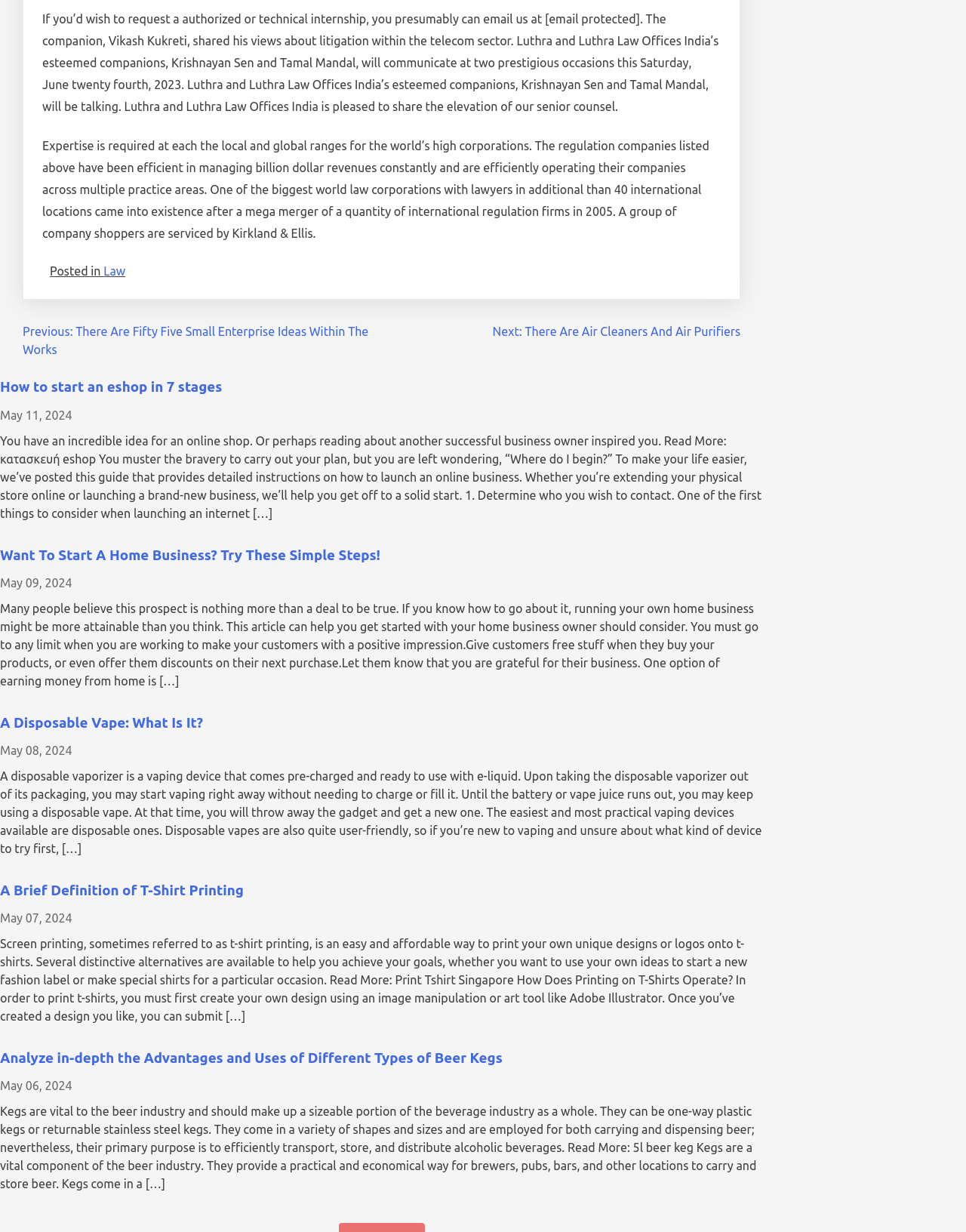Please identify the bounding box coordinates of the element's region that should be clicked to execute the following instruction: "View the next post". The bounding box coordinates must be four float numbers between 0 and 1, i.e., [left, top, right, bottom].

[0.51, 0.264, 0.767, 0.275]